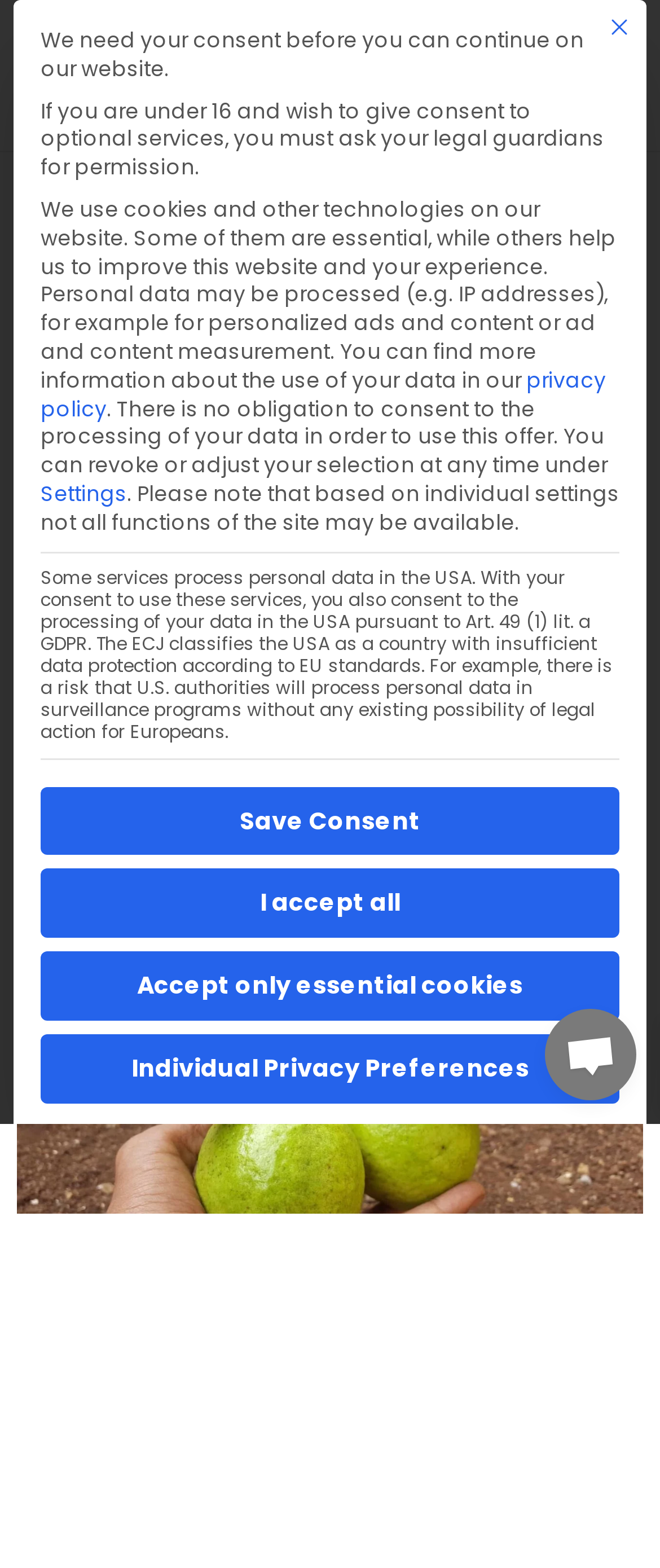Determine the bounding box for the described HTML element: "vegan active". Ensure the coordinates are four float numbers between 0 and 1 in the format [left, top, right, bottom].

[0.051, 0.407, 0.331, 0.429]